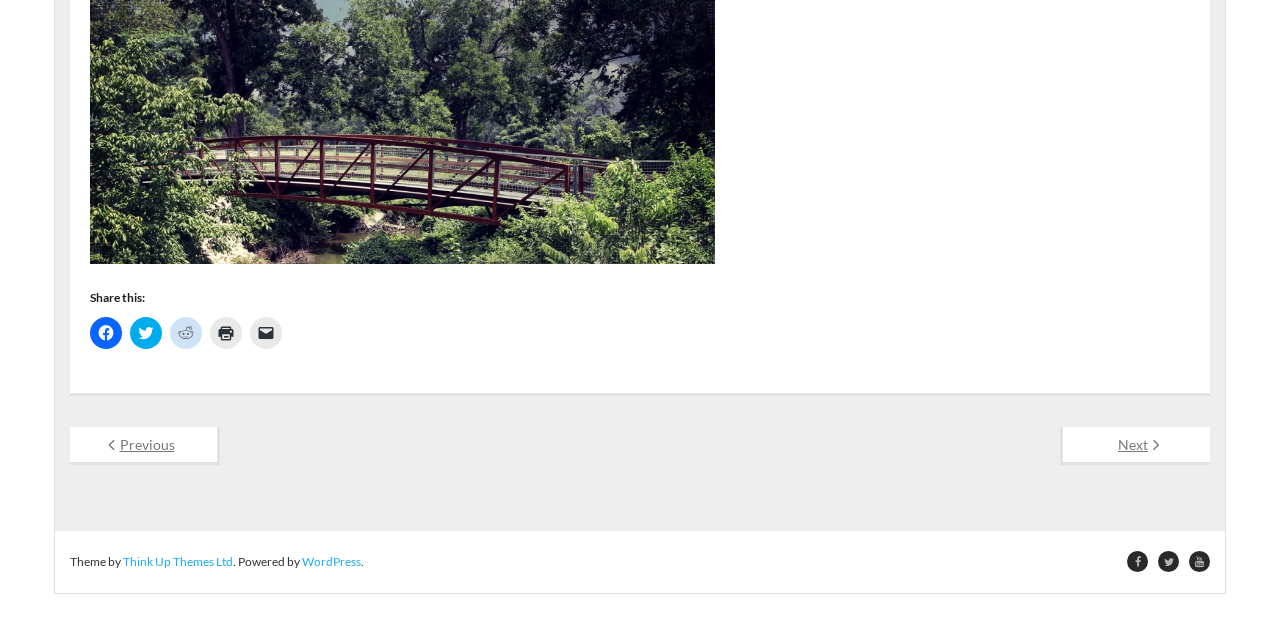What is the last element at the bottom of the webpage? Examine the screenshot and reply using just one word or a brief phrase.

Three links